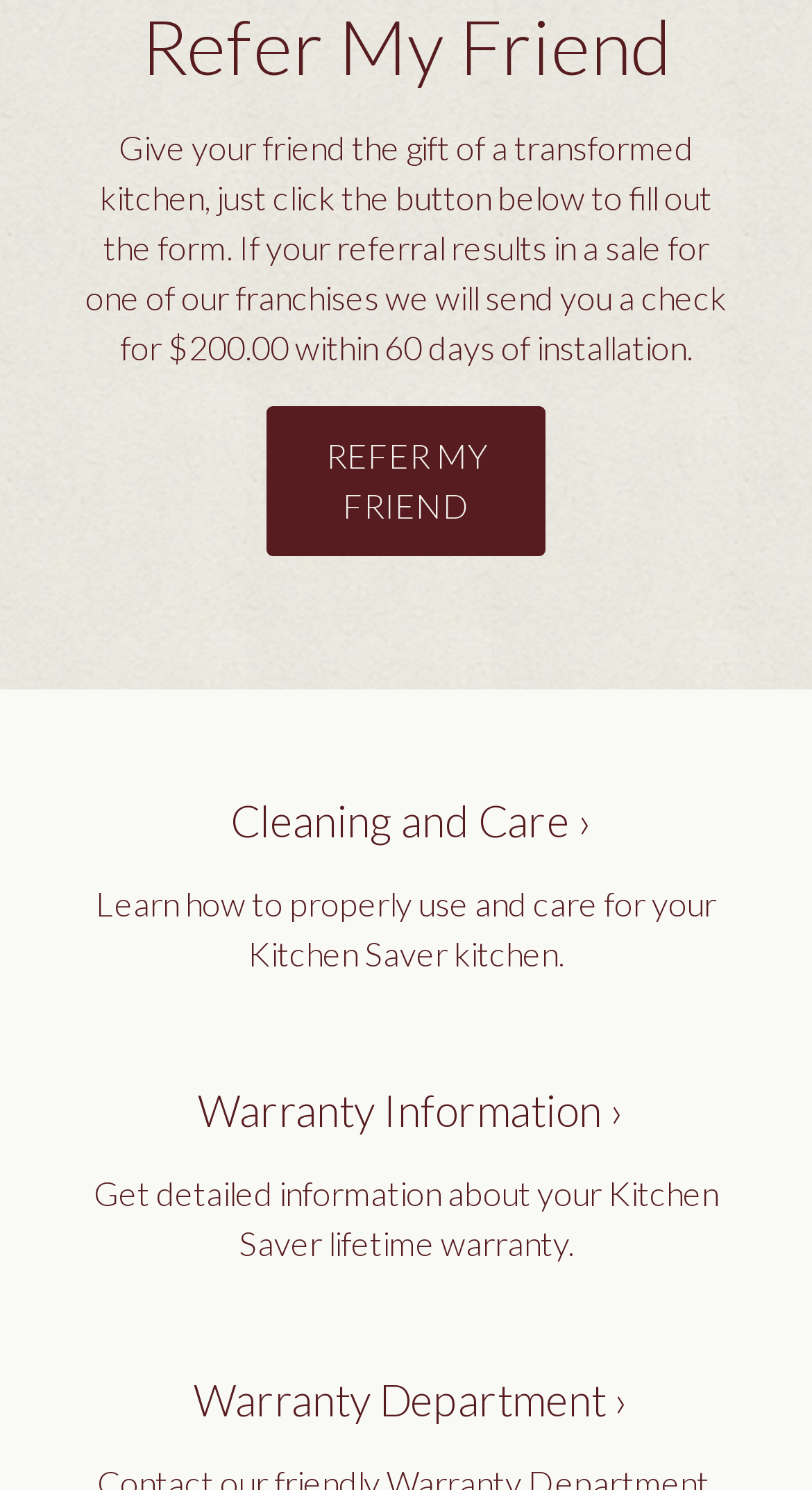Find the bounding box coordinates for the HTML element described as: "Cleaning and Care ›". The coordinates should consist of four float values between 0 and 1, i.e., [left, top, right, bottom].

[0.091, 0.536, 0.909, 0.568]